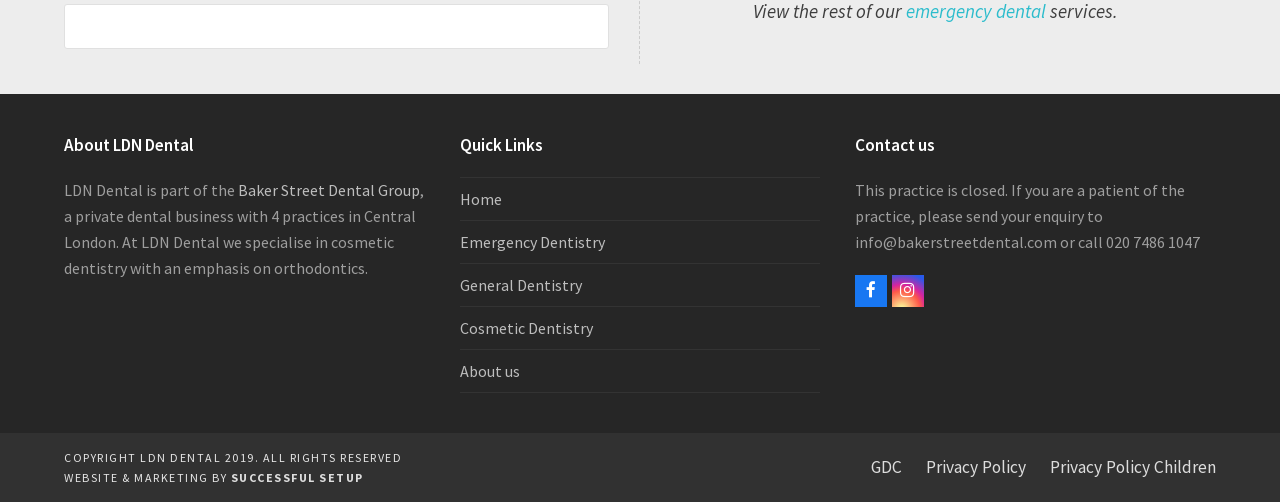Determine the bounding box coordinates for the HTML element mentioned in the following description: "Home". The coordinates should be a list of four floats ranging from 0 to 1, represented as [left, top, right, bottom].

[0.359, 0.377, 0.392, 0.417]